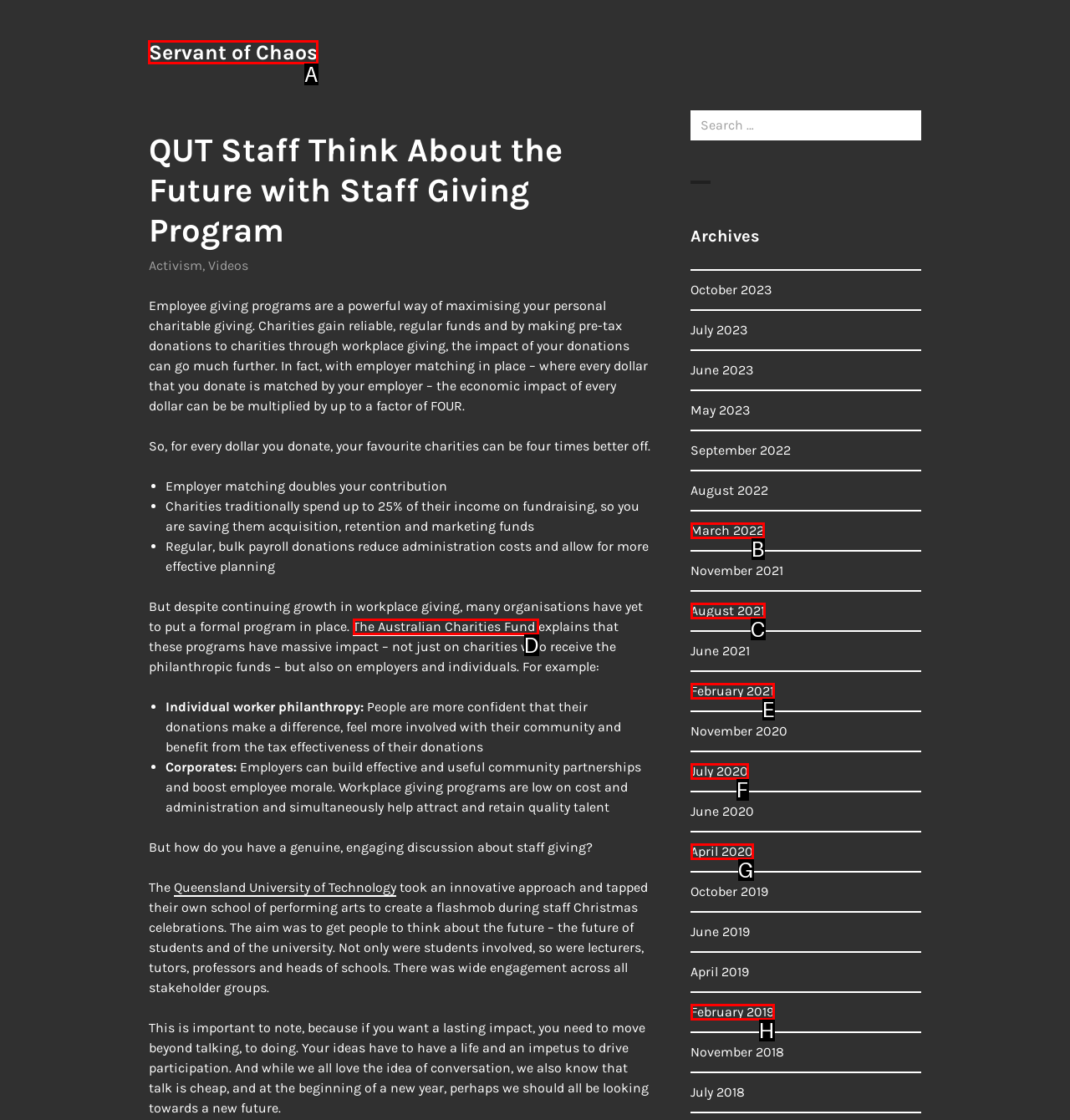Which letter corresponds to the correct option to complete the task: Click on the 'Servant of Chaos' link?
Answer with the letter of the chosen UI element.

A